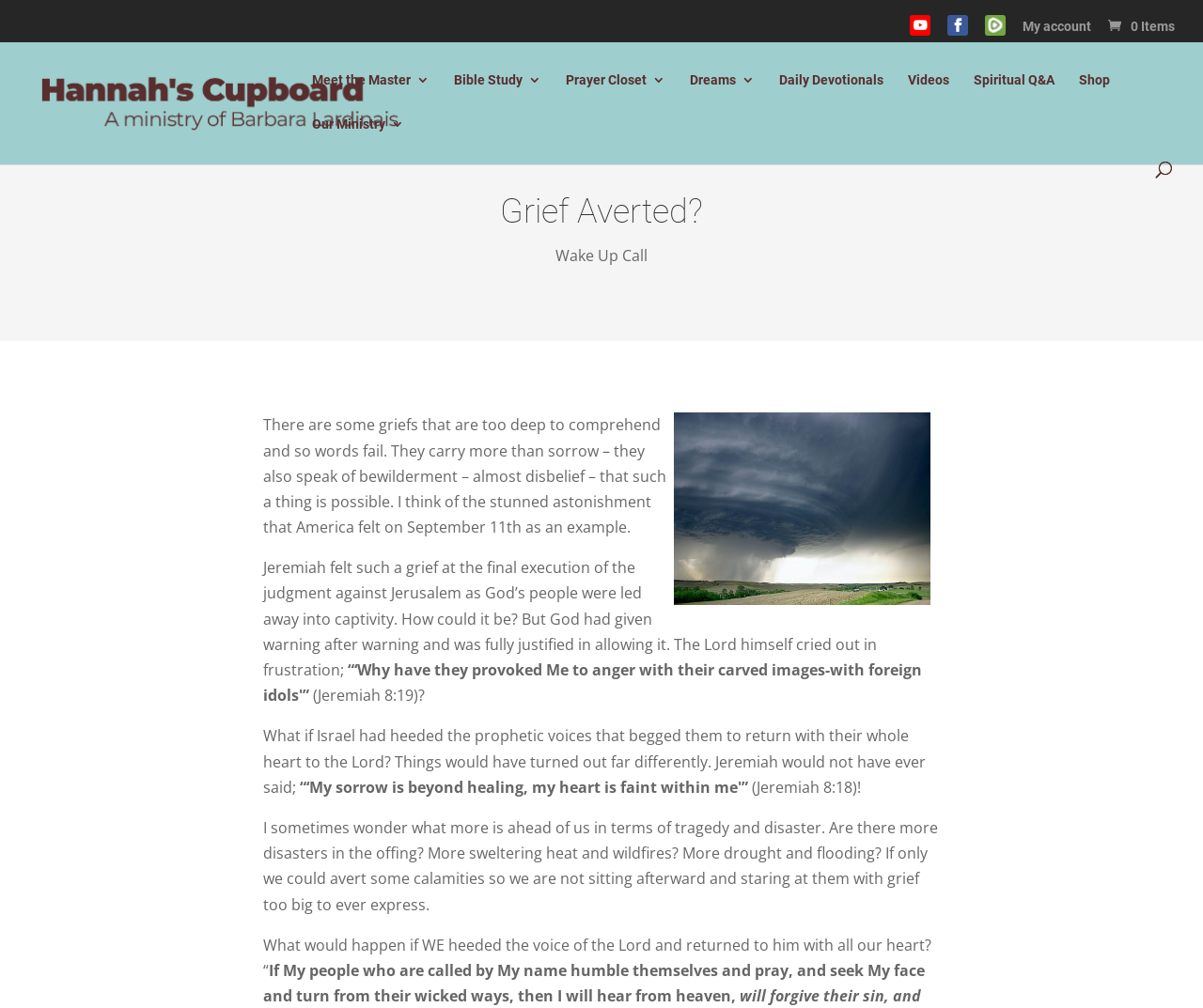What is the biblical quote mentioned in the article?
Based on the image, please offer an in-depth response to the question.

I found the biblical quote by looking at the static text elements, which mention Jeremiah 8:19 and Jeremiah 8:18, and then quote a passage from the Bible that starts with 'If My people who are called by My name...'.